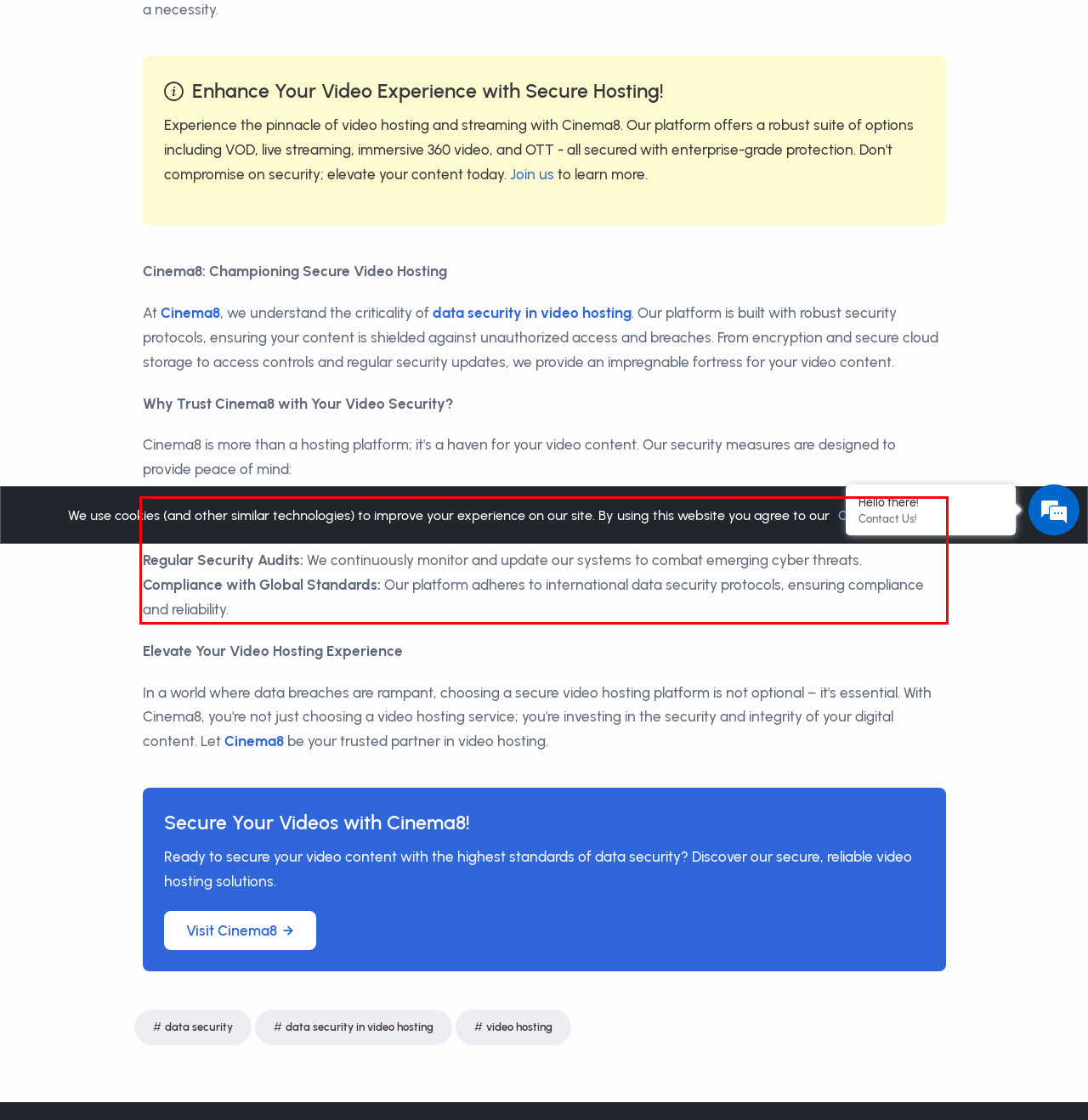Within the screenshot of the webpage, there is a red rectangle. Please recognize and generate the text content inside this red bounding box.

End-to-End Encryption: We employ advanced encryption standards to protect your videos during transmission and storage. Strict Access Controls: Manage who views and edits your content with granular access permissions. Regular Security Audits: We continuously monitor and update our systems to combat emerging cyber threats. Compliance with Global Standards: Our platform adheres to international data security protocols, ensuring compliance and reliability.